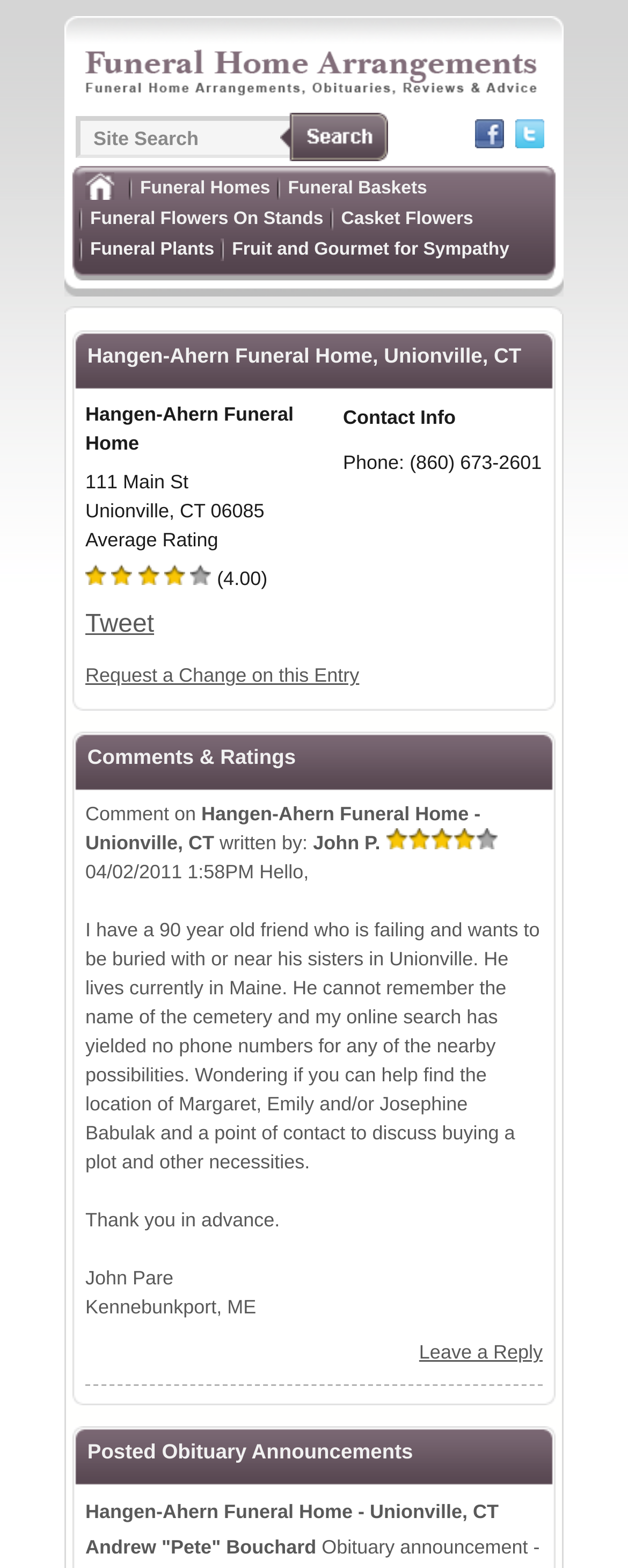Identify the bounding box coordinates for the element you need to click to achieve the following task: "Visit Facebook page". The coordinates must be four float values ranging from 0 to 1, formatted as [left, top, right, bottom].

[0.756, 0.077, 0.802, 0.092]